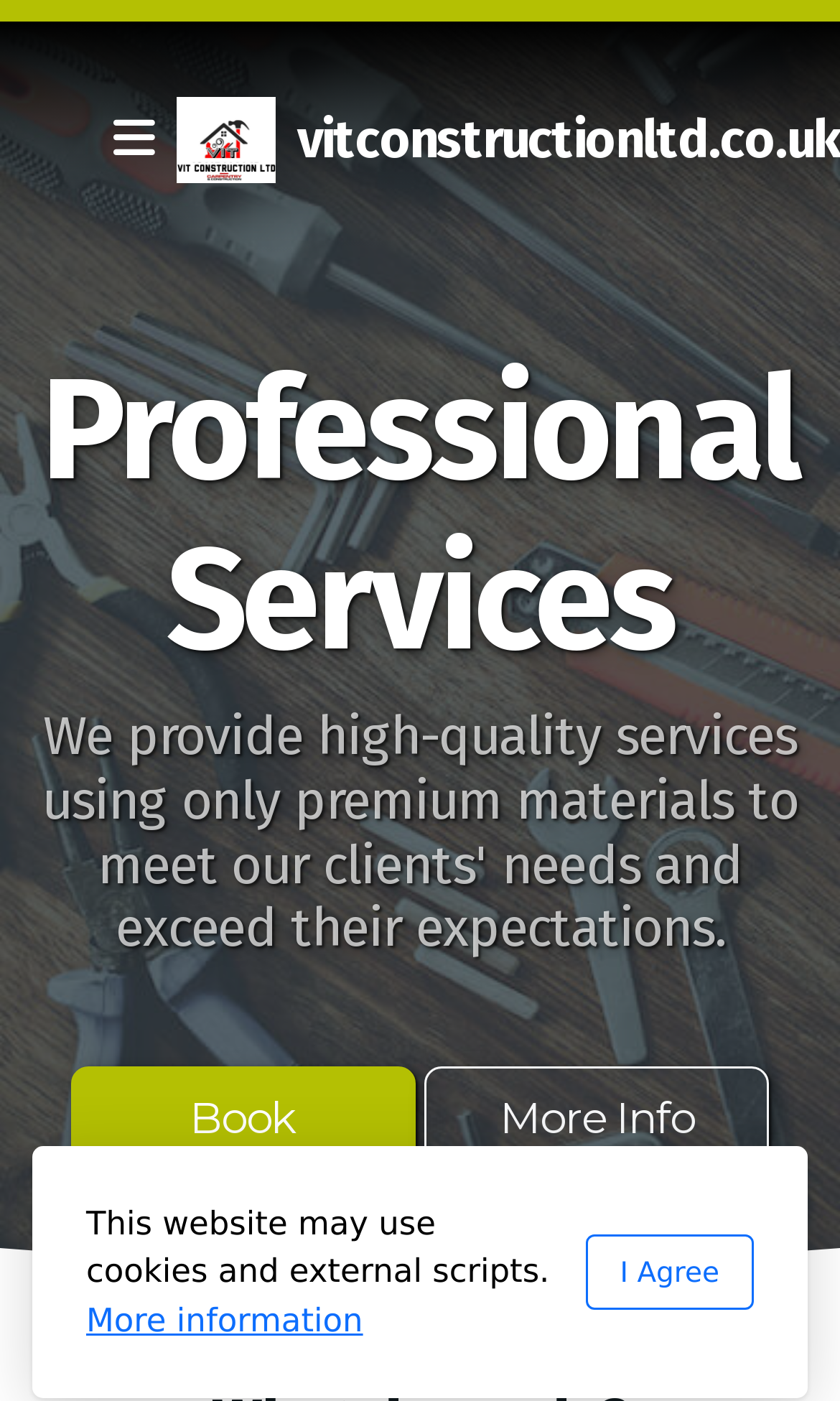Identify the bounding box of the HTML element described as: "vitconstructionltd.co.uk".

[0.21, 0.069, 0.892, 0.131]